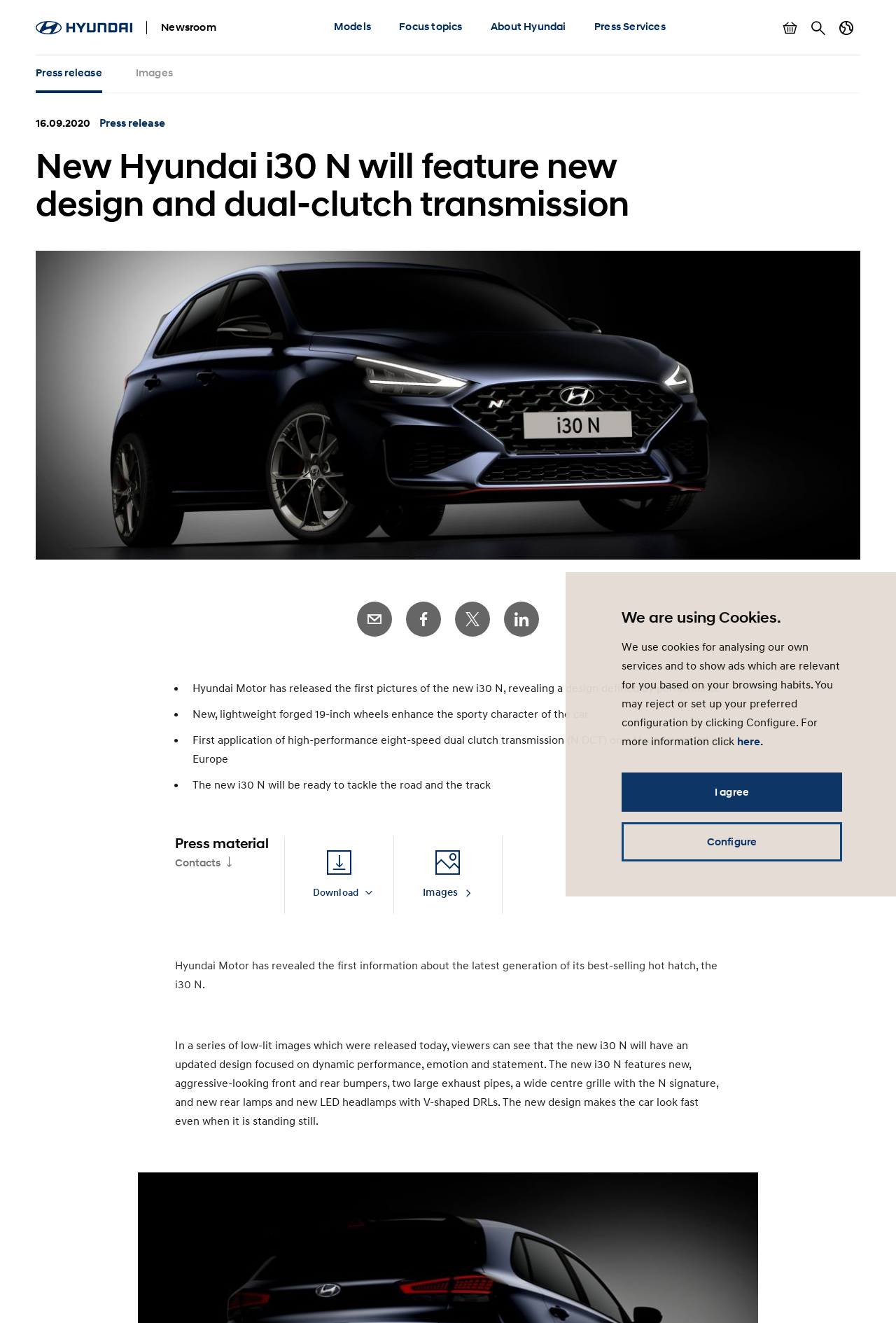Determine the bounding box for the HTML element described here: "Twitter". The coordinates should be given as [left, top, right, bottom] with each number being a float between 0 and 1.

[0.508, 0.455, 0.547, 0.481]